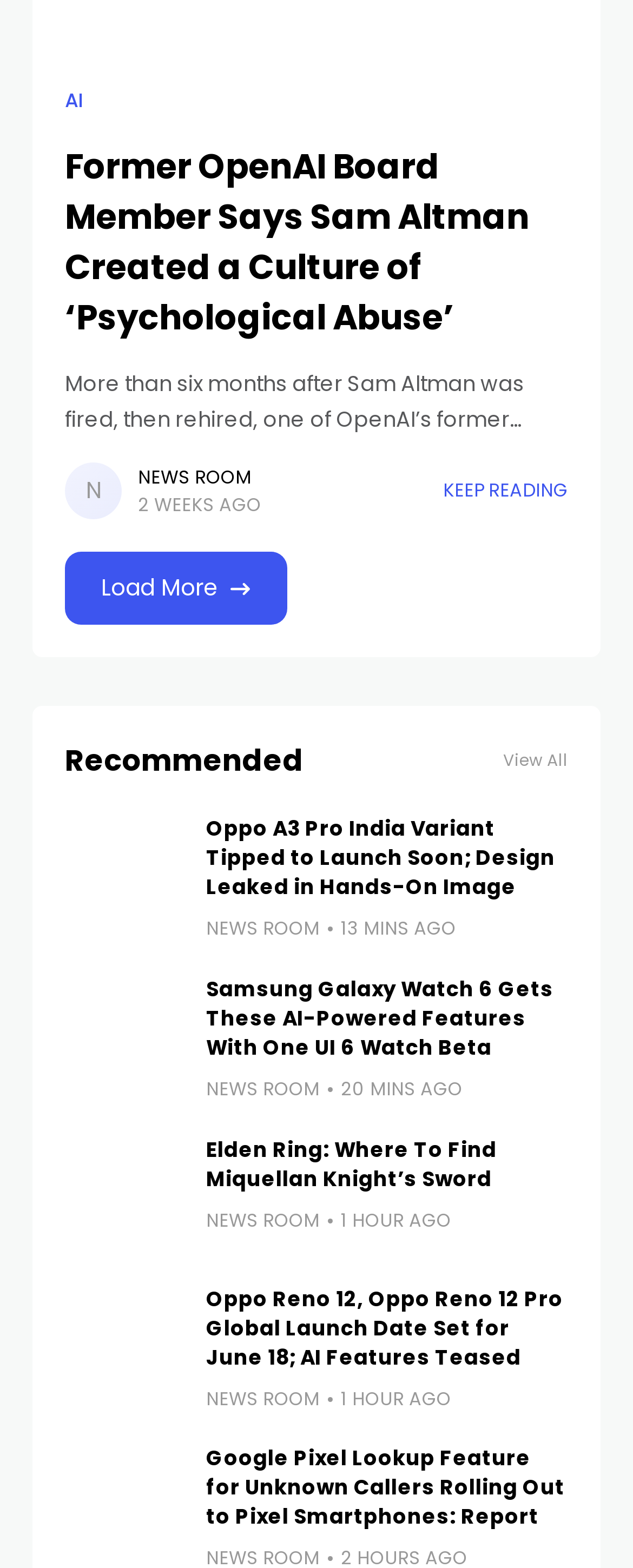Provide the bounding box coordinates of the section that needs to be clicked to accomplish the following instruction: "View all recommended articles."

[0.795, 0.476, 0.897, 0.494]